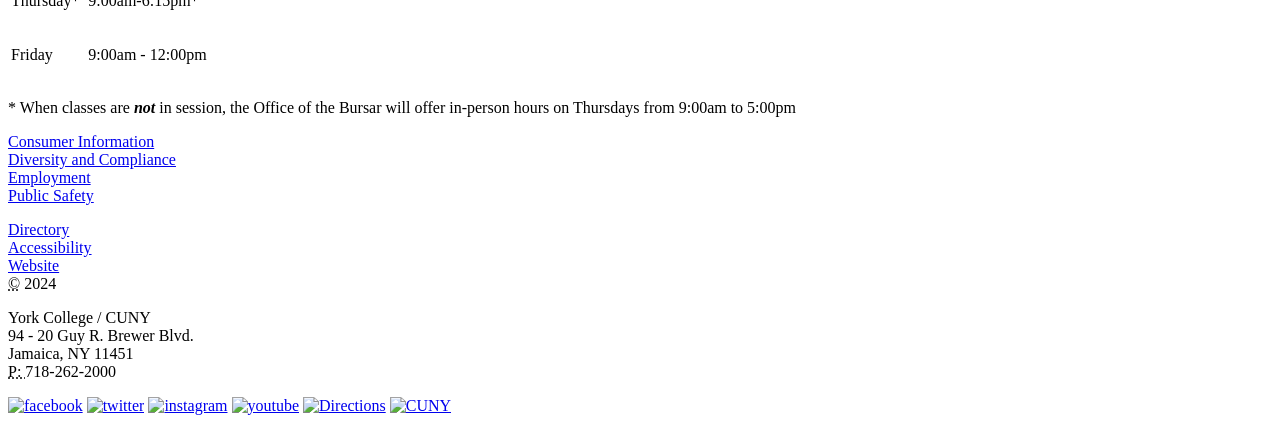What is the copyright year of the website?
Answer the question with a detailed and thorough explanation.

The answer can be found in the footer section of the webpage, where the copyright information is listed. The copyright symbol is followed by the year '2024'.